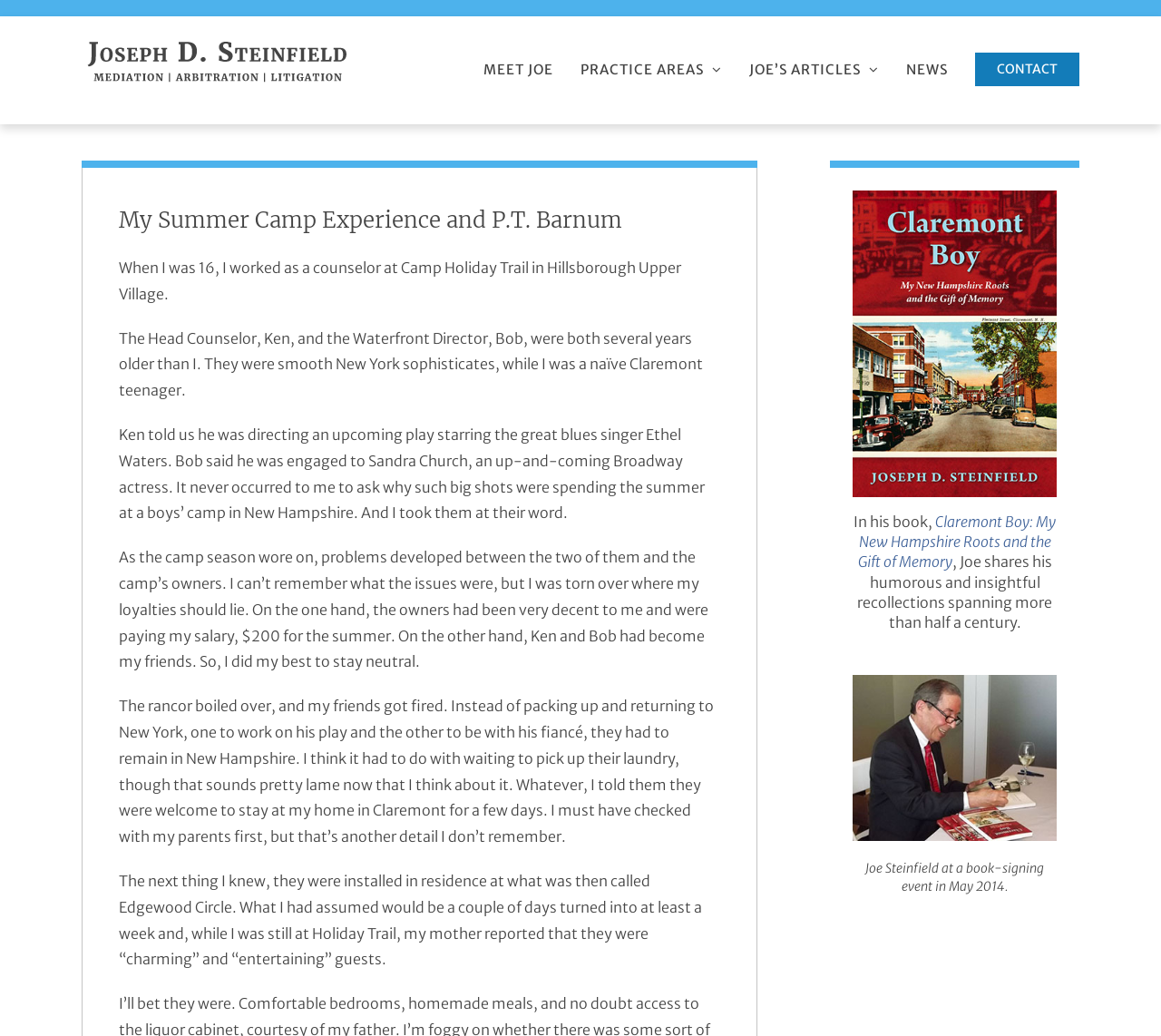Please provide the bounding box coordinates for the UI element as described: "Email: choicejanitorial@aol.com". The coordinates must be four floats between 0 and 1, represented as [left, top, right, bottom].

None